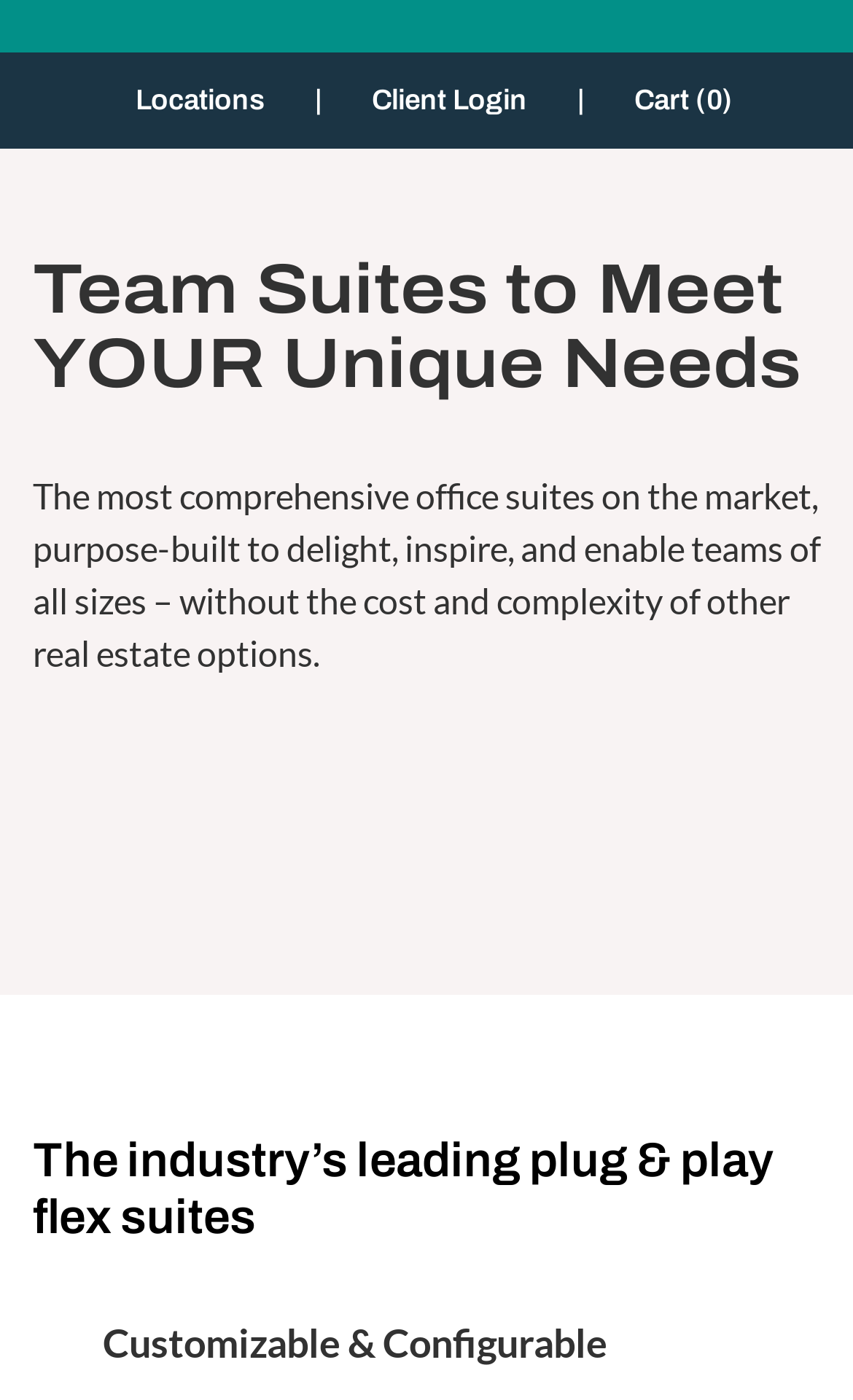Based on the element description "Cart (0)", predict the bounding box coordinates of the UI element.

[0.744, 0.061, 0.859, 0.095]